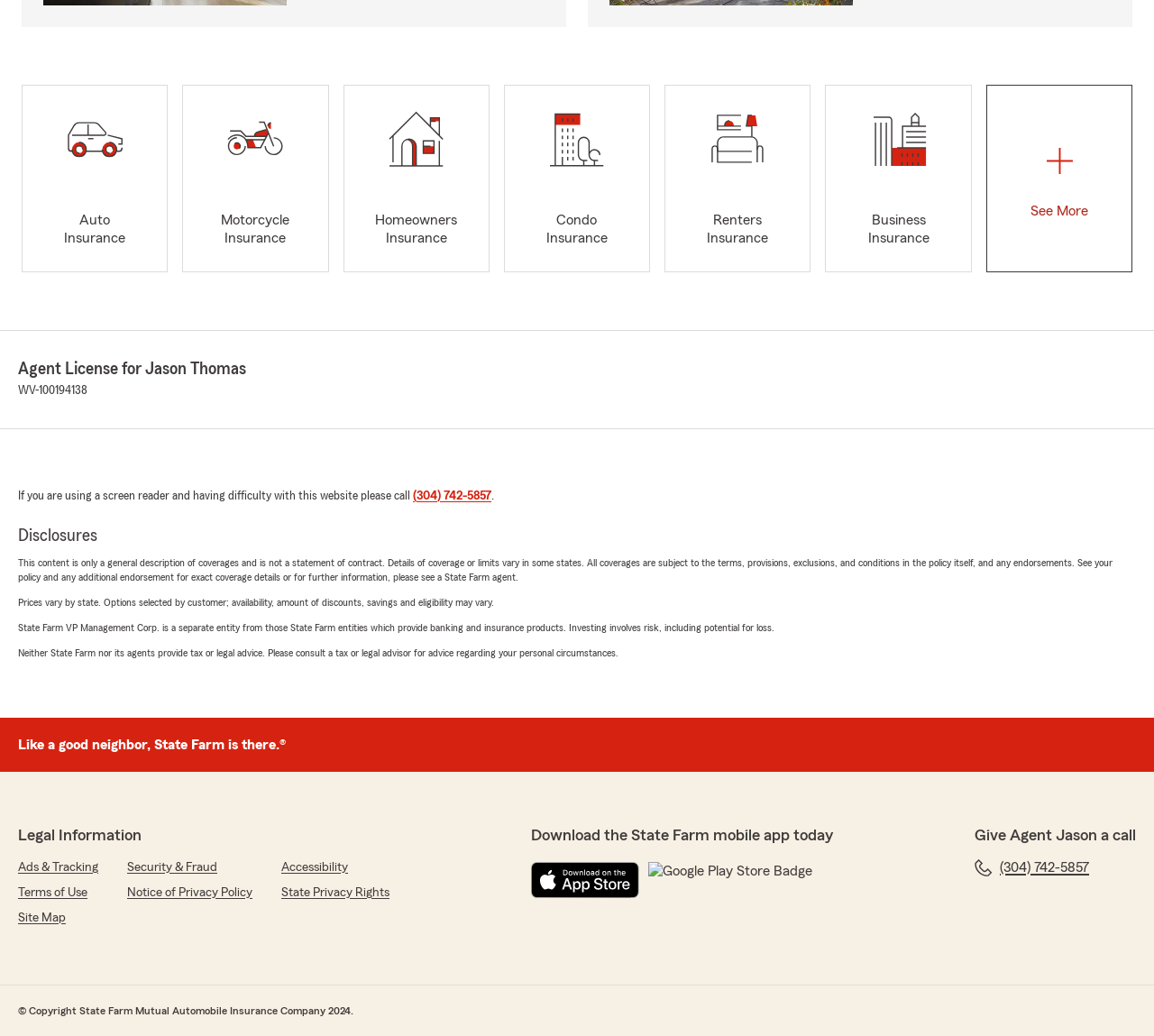Please give a short response to the question using one word or a phrase:
What type of insurance is mentioned at the top?

Auto Insurance